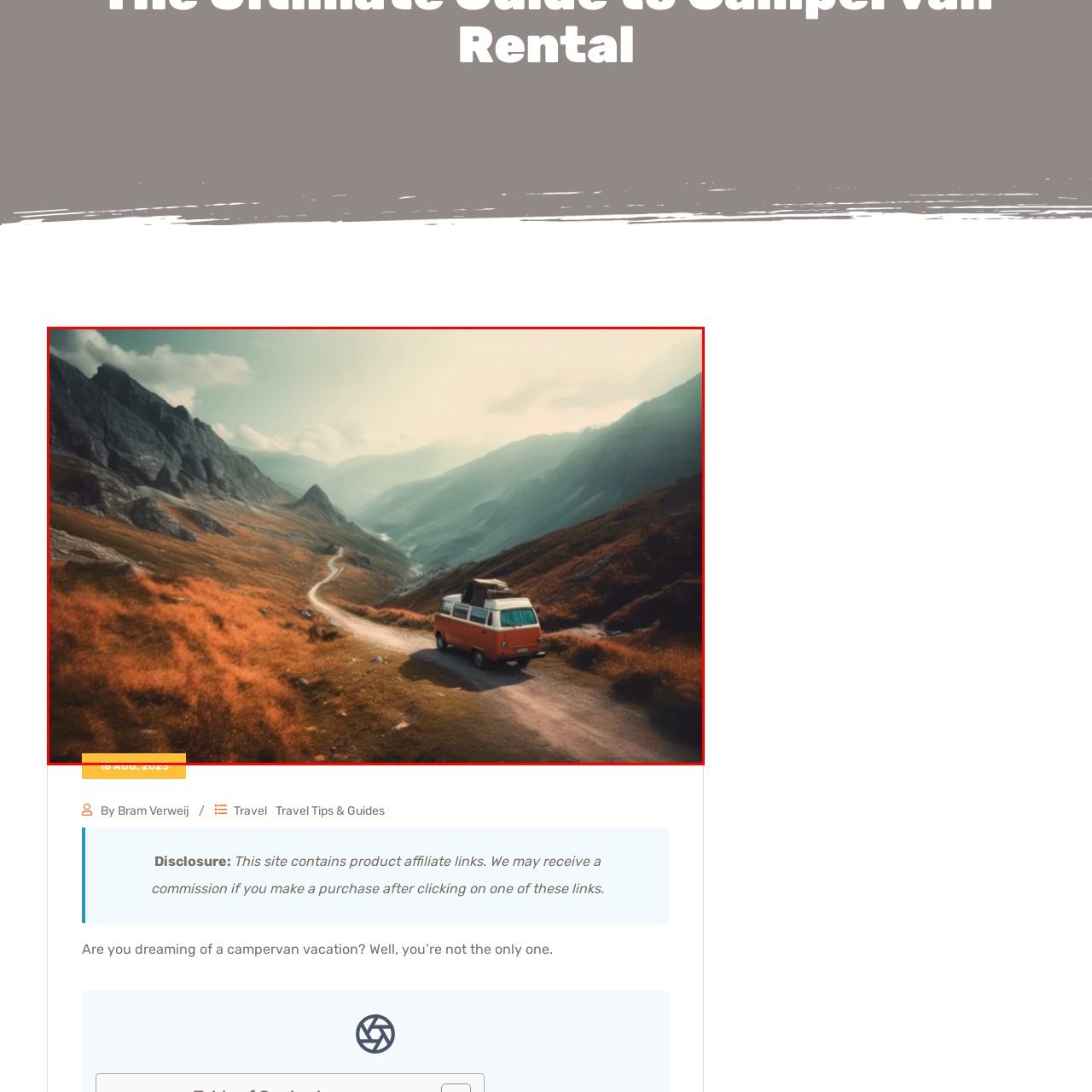What is the atmosphere of the scene?
Assess the image contained within the red bounding box and give a detailed answer based on the visual elements present in the image.

The caption states that the soft light bathing the area creates a warm and inviting atmosphere, which suggests a cozy and pleasant environment.